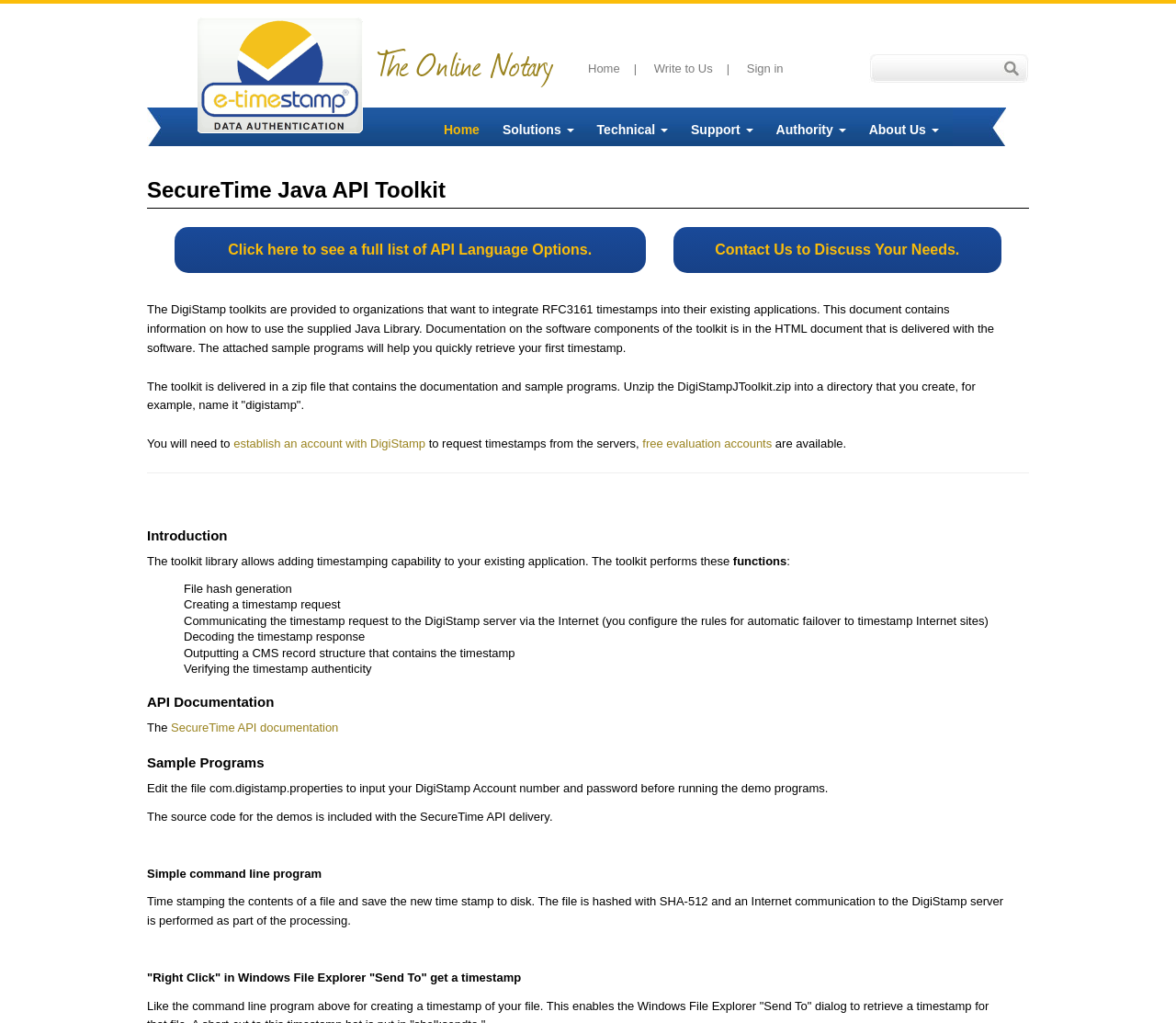Provide a brief response to the question below using one word or phrase:
What is the purpose of the DigiStamp toolkits?

Integrate RFC3161 timestamps into applications